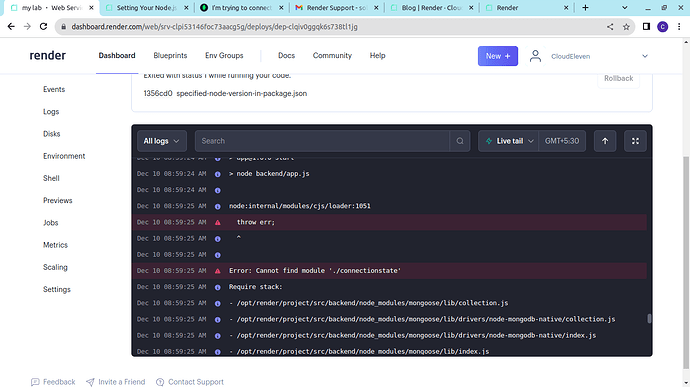What is the purpose of the timestamps in the log output?
Please provide a comprehensive answer based on the information in the image.

The timestamps in the log output are used to document the sequence of actions in the code, including attempts to run a backend script. This suggests that the developer is trying to troubleshoot an issue and is using the log output to understand the sequence of events leading up to the error.